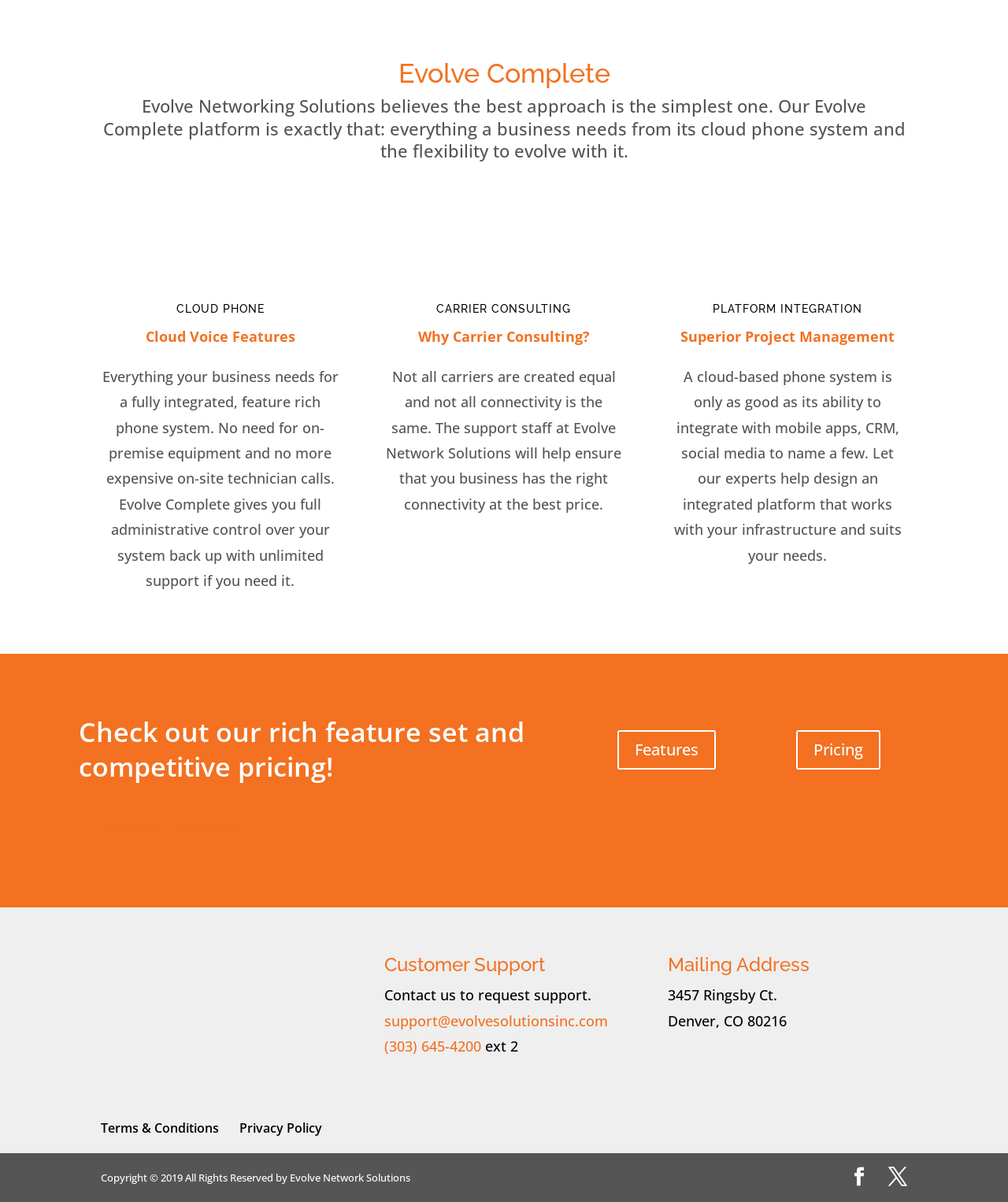Determine the bounding box coordinates for the area that needs to be clicked to fulfill this task: "Click on 'Terms & Conditions'". The coordinates must be given as four float numbers between 0 and 1, i.e., [left, top, right, bottom].

[0.078, 0.672, 0.257, 0.704]